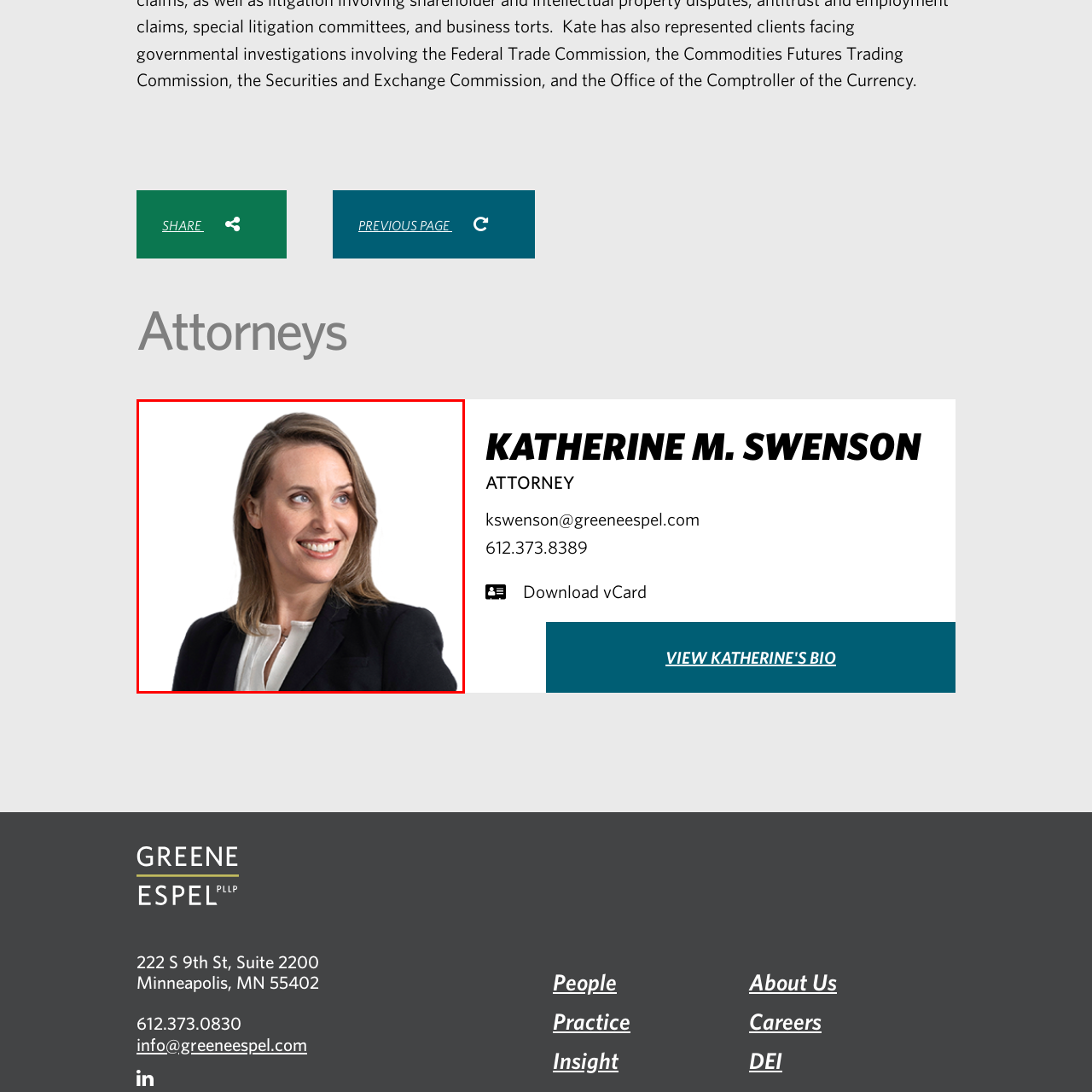What is the color of Katherine's blazer?
Please closely examine the image within the red bounding box and provide a detailed answer based on the visual information.

According to the caption, Katherine is dressed in a black blazer over a white blouse, which suggests that her blazer is black in color.